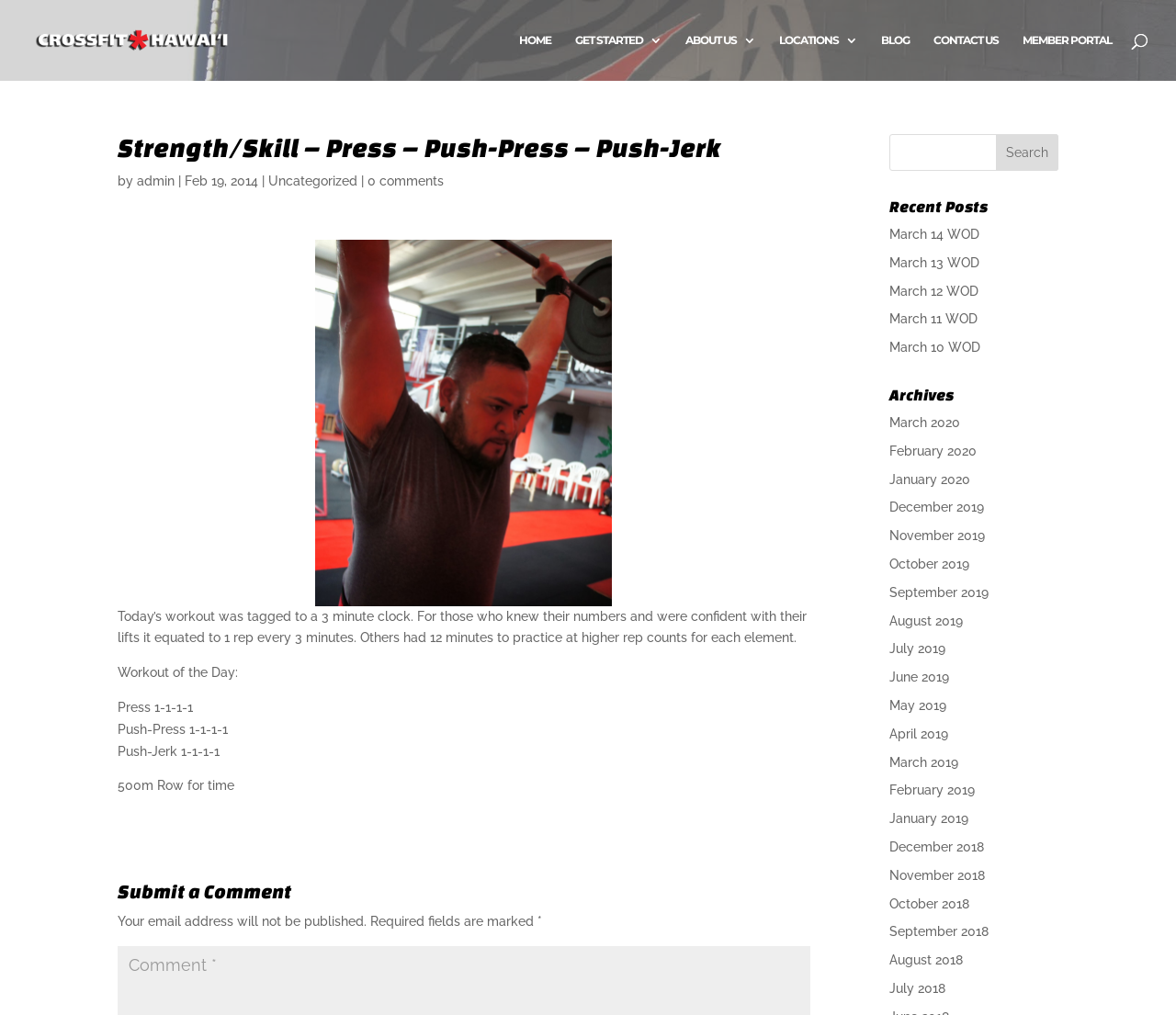From the webpage screenshot, predict the bounding box coordinates (top-left x, top-left y, bottom-right x, bottom-right y) for the UI element described here: Degrees & Programs

None